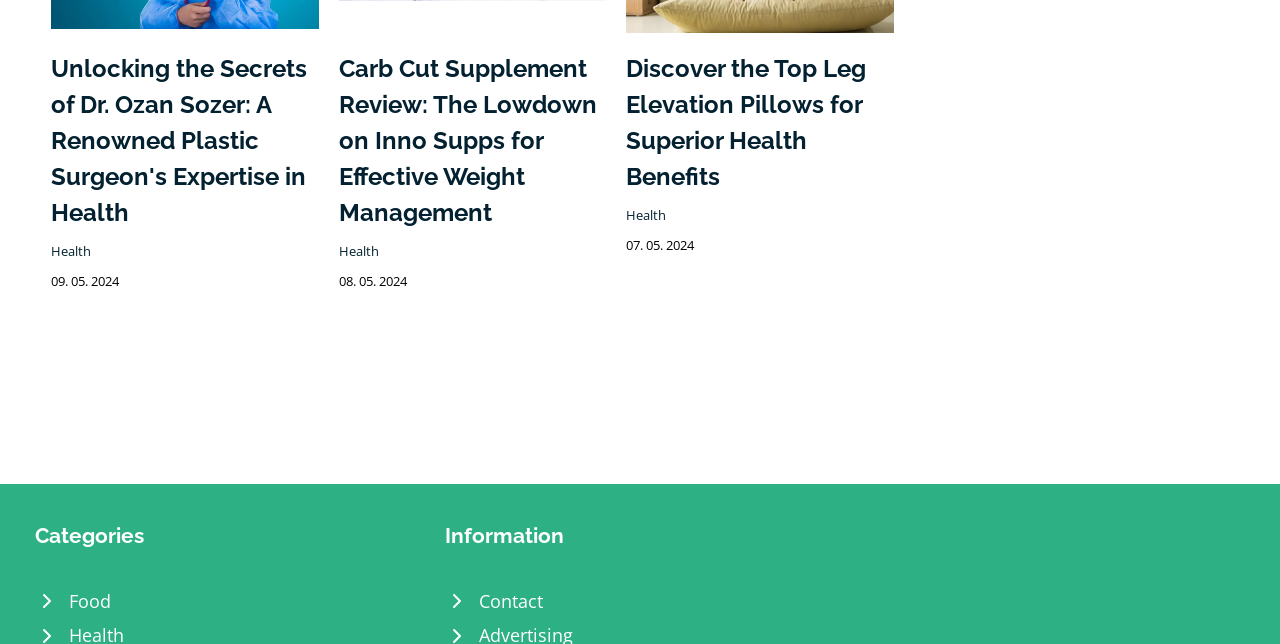Bounding box coordinates are specified in the format (top-left x, top-left y, bottom-right x, bottom-right y). All values are floating point numbers bounded between 0 and 1. Please provide the bounding box coordinate of the region this sentence describes: Health

[0.489, 0.32, 0.521, 0.348]